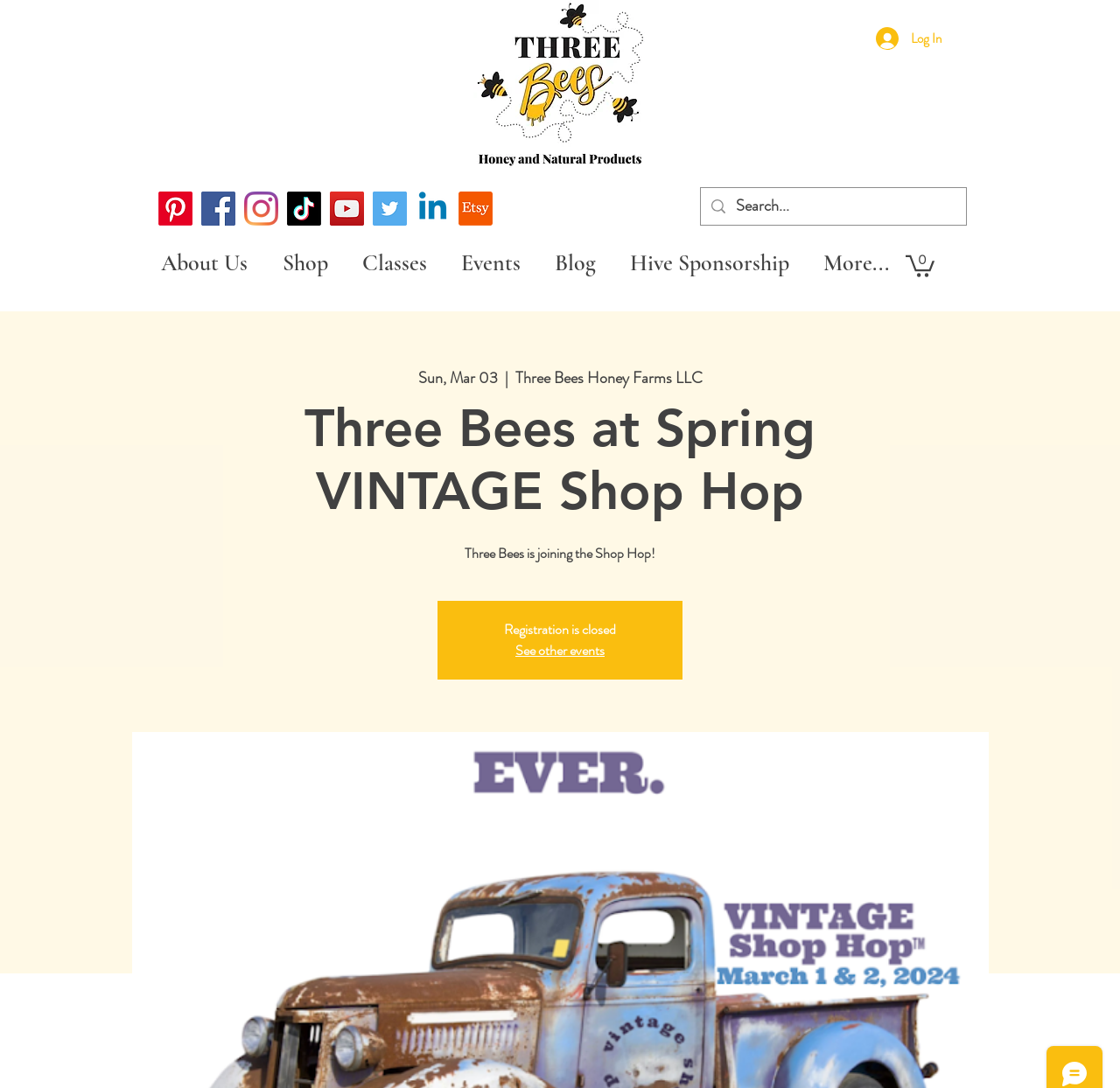Please identify the bounding box coordinates of the clickable area that will allow you to execute the instruction: "Ask a lawyer a question".

None